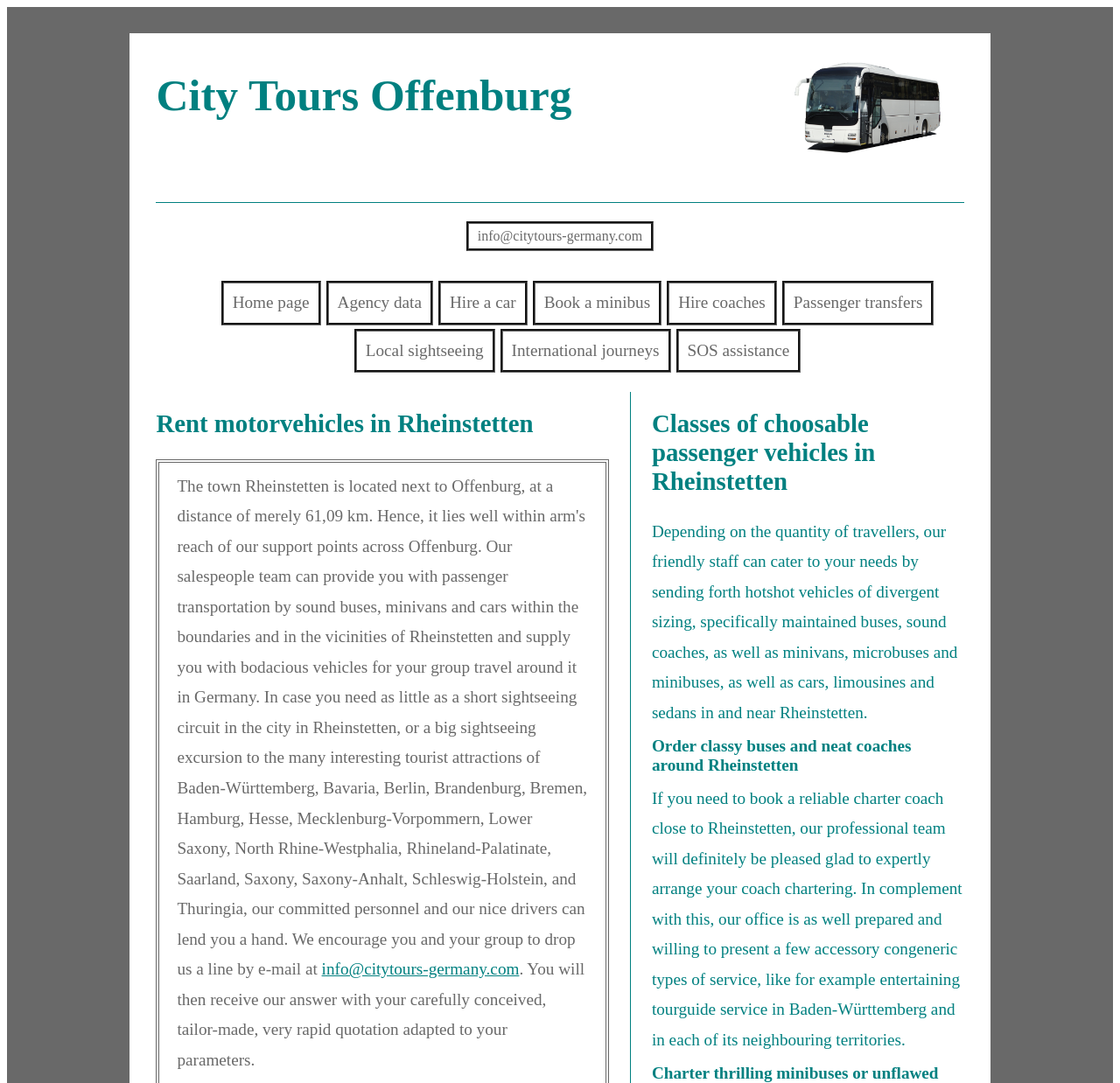What is the purpose of the company's staff?
Using the details from the image, give an elaborate explanation to answer the question.

I found this information by reading the text under the heading 'Classes of choosable passenger vehicles in Rheinstetten', which states that the friendly staff can cater to your needs by sending forth hotshot vehicles of divergent sizing.